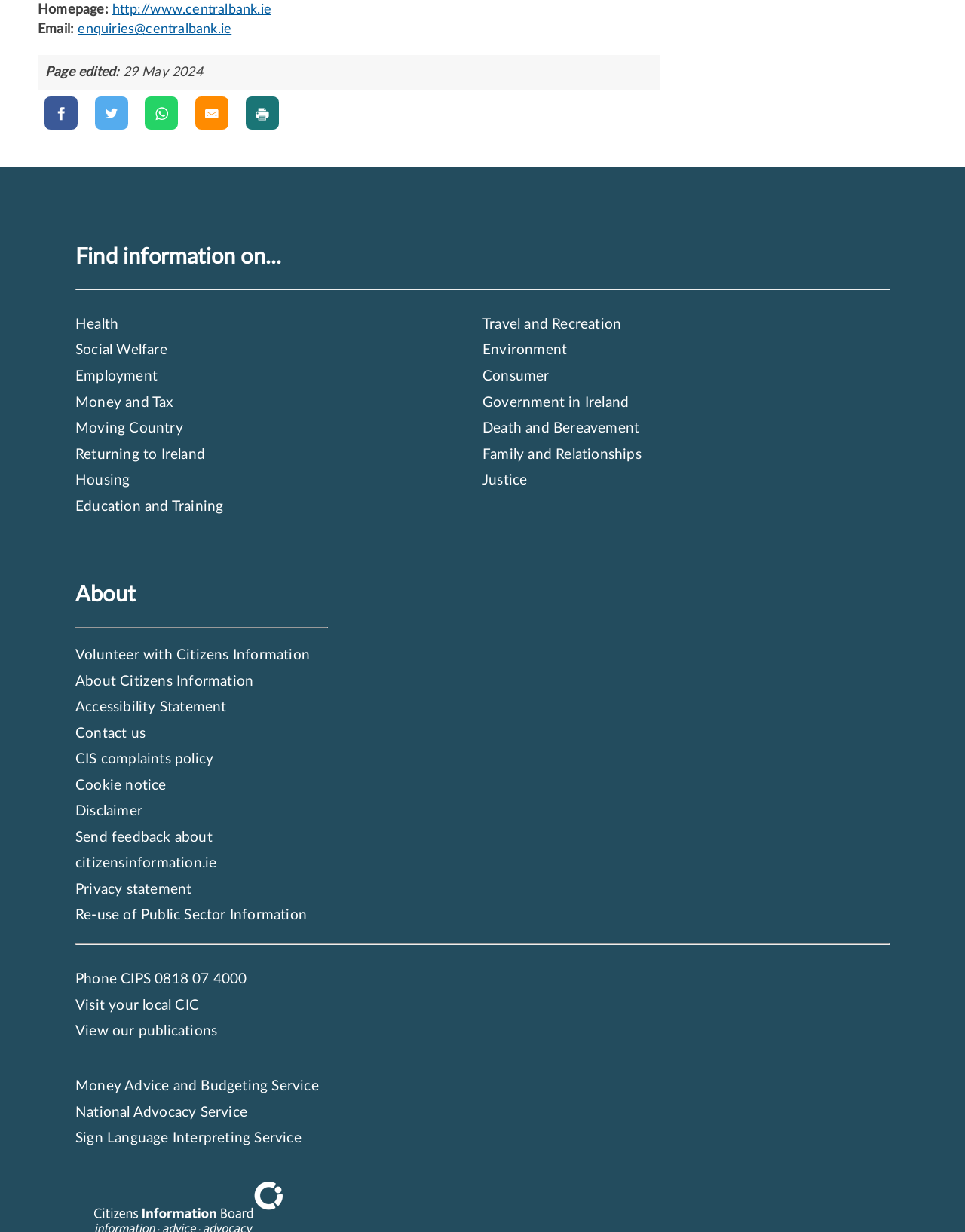Use a single word or phrase to answer the question: What is the contact information for the Citizens Information Phone Service?

0818 07 4000